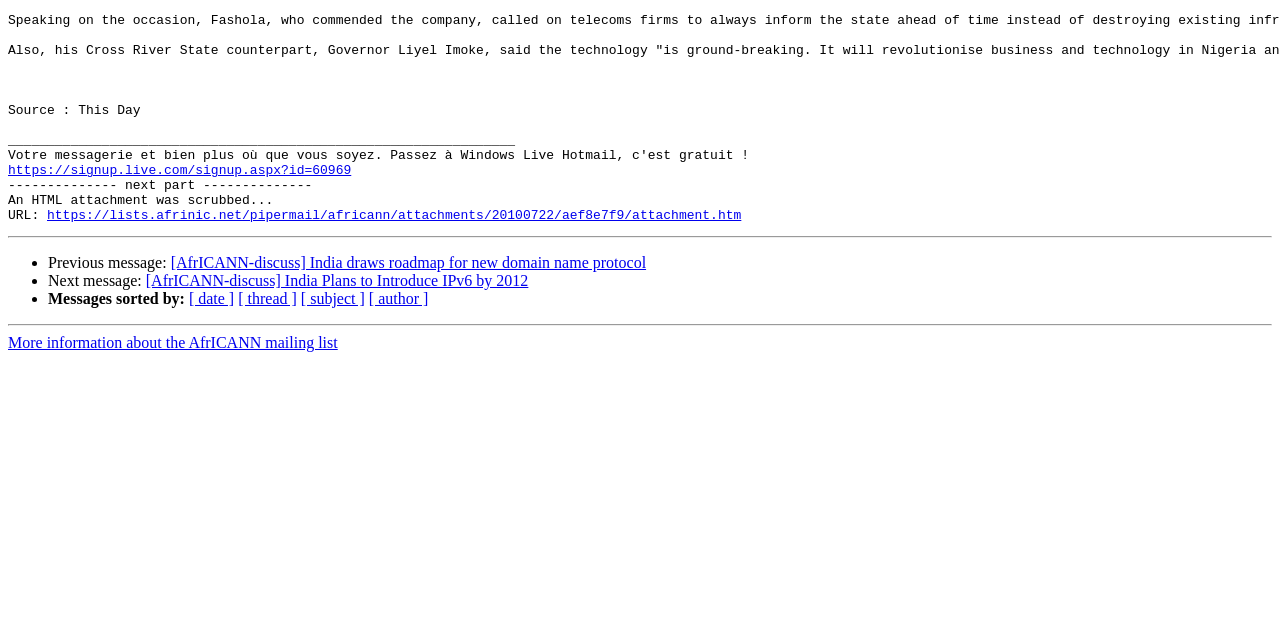Based on the element description: "[ thread ]", identify the bounding box coordinates for this UI element. The coordinates must be four float numbers between 0 and 1, listed as [left, top, right, bottom].

[0.186, 0.454, 0.232, 0.48]